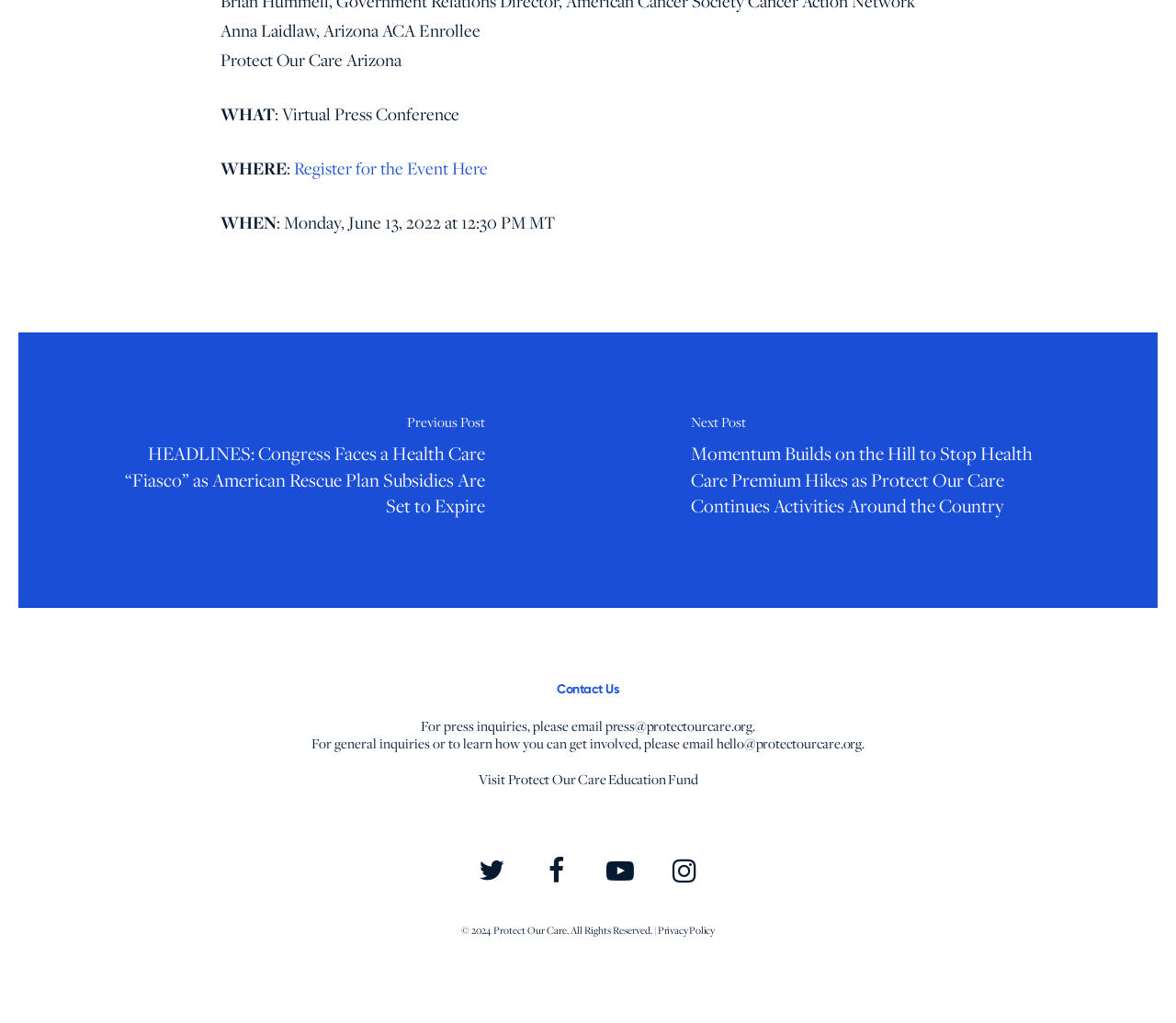What is the email address for general inquiries?
Refer to the image and answer the question using a single word or phrase.

hello@protectourcare.org